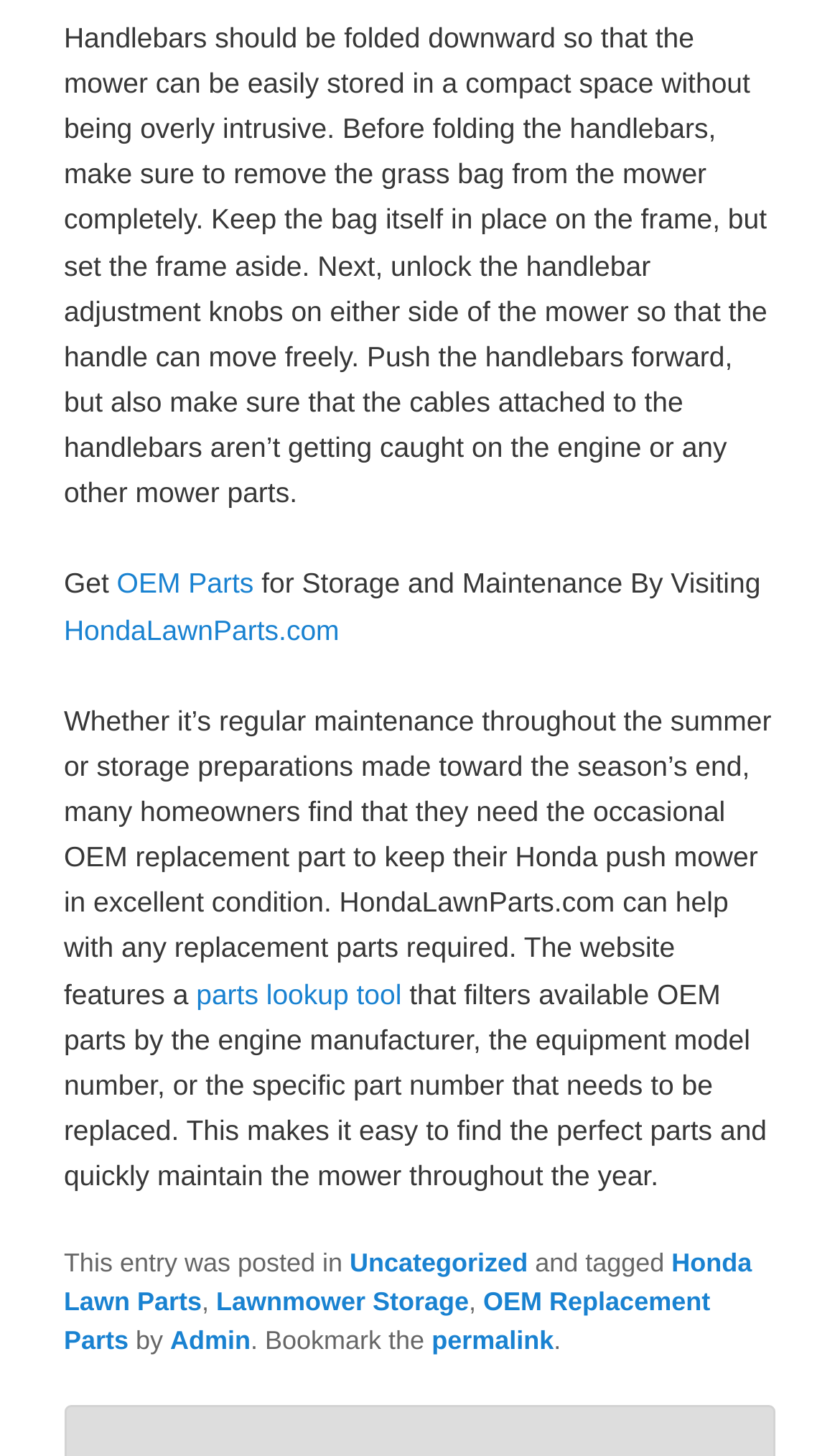How do you fold the handlebars of a Honda push mower?
Please ensure your answer is as detailed and informative as possible.

According to the instructions, to fold the handlebars of a Honda push mower, you need to unlock the handlebar adjustment knobs on either side of the mower, then push the handlebars forward while making sure the cables attached to the handlebars aren't getting caught on the engine or any other mower parts.